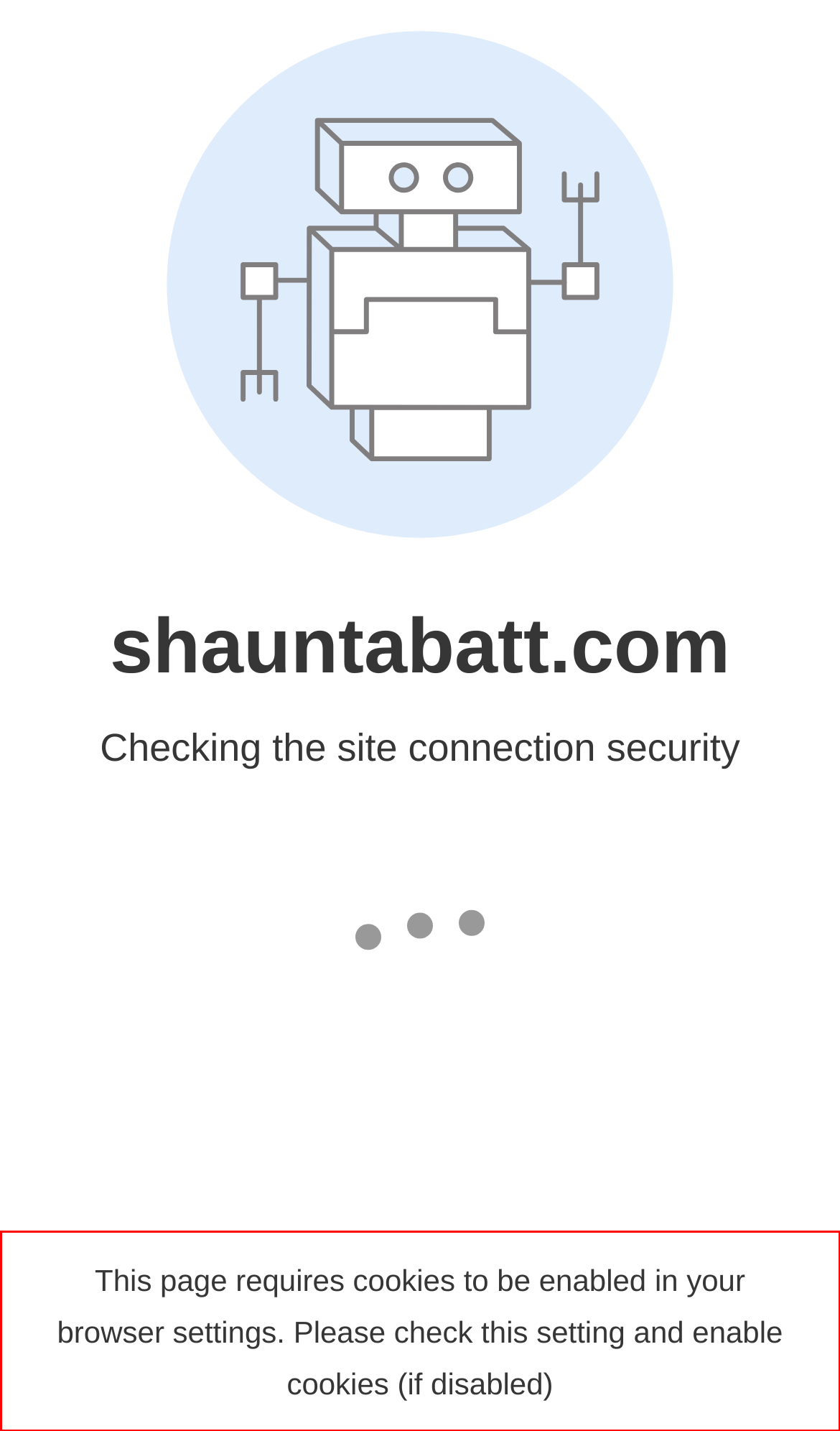Given the screenshot of the webpage, identify the red bounding box, and recognize the text content inside that red bounding box.

This page requires cookies to be enabled in your browser settings. Please check this setting and enable cookies (if disabled)